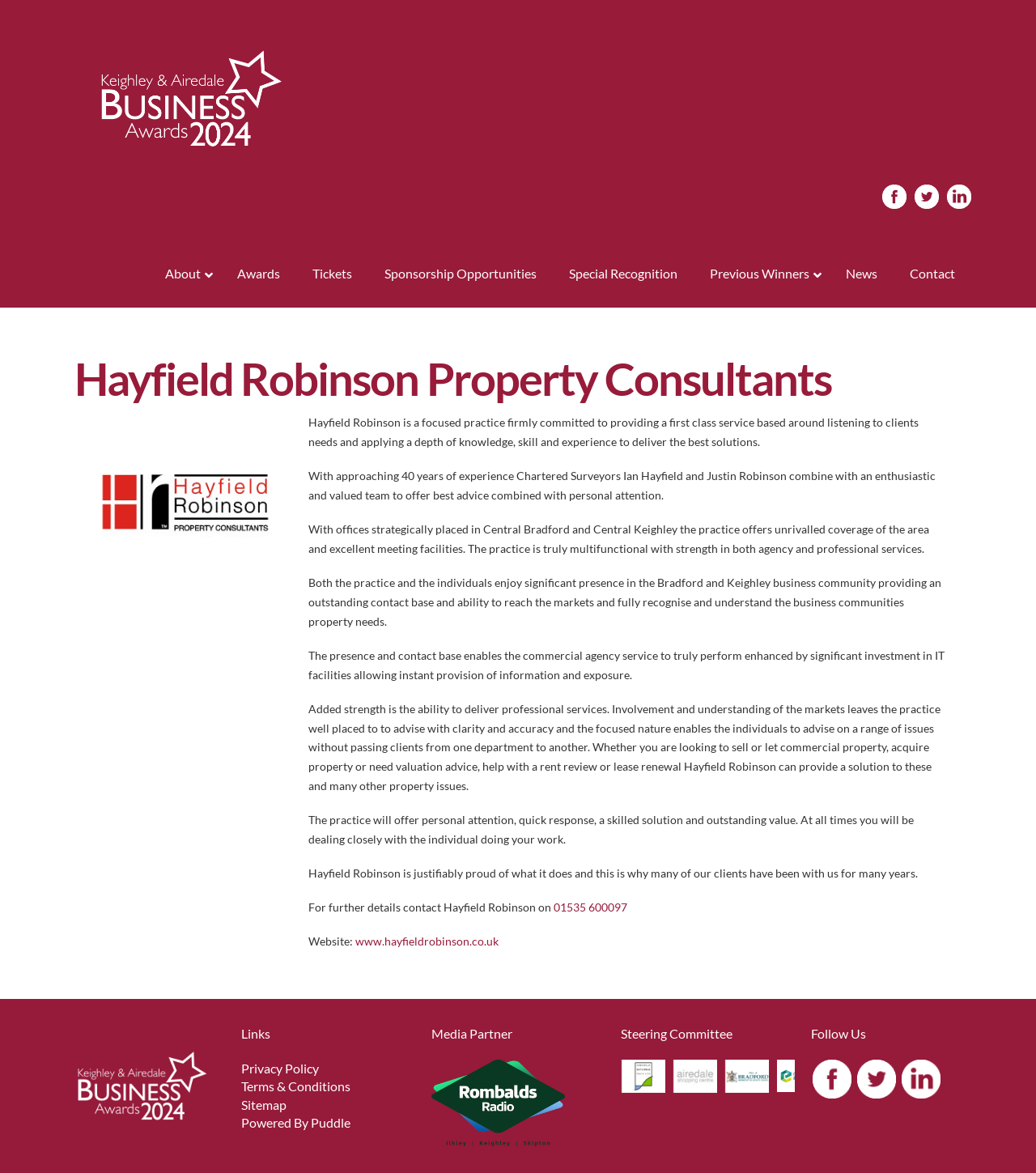Determine the bounding box coordinates of the region that needs to be clicked to achieve the task: "Visit LinkedIn page".

[0.906, 0.163, 0.938, 0.176]